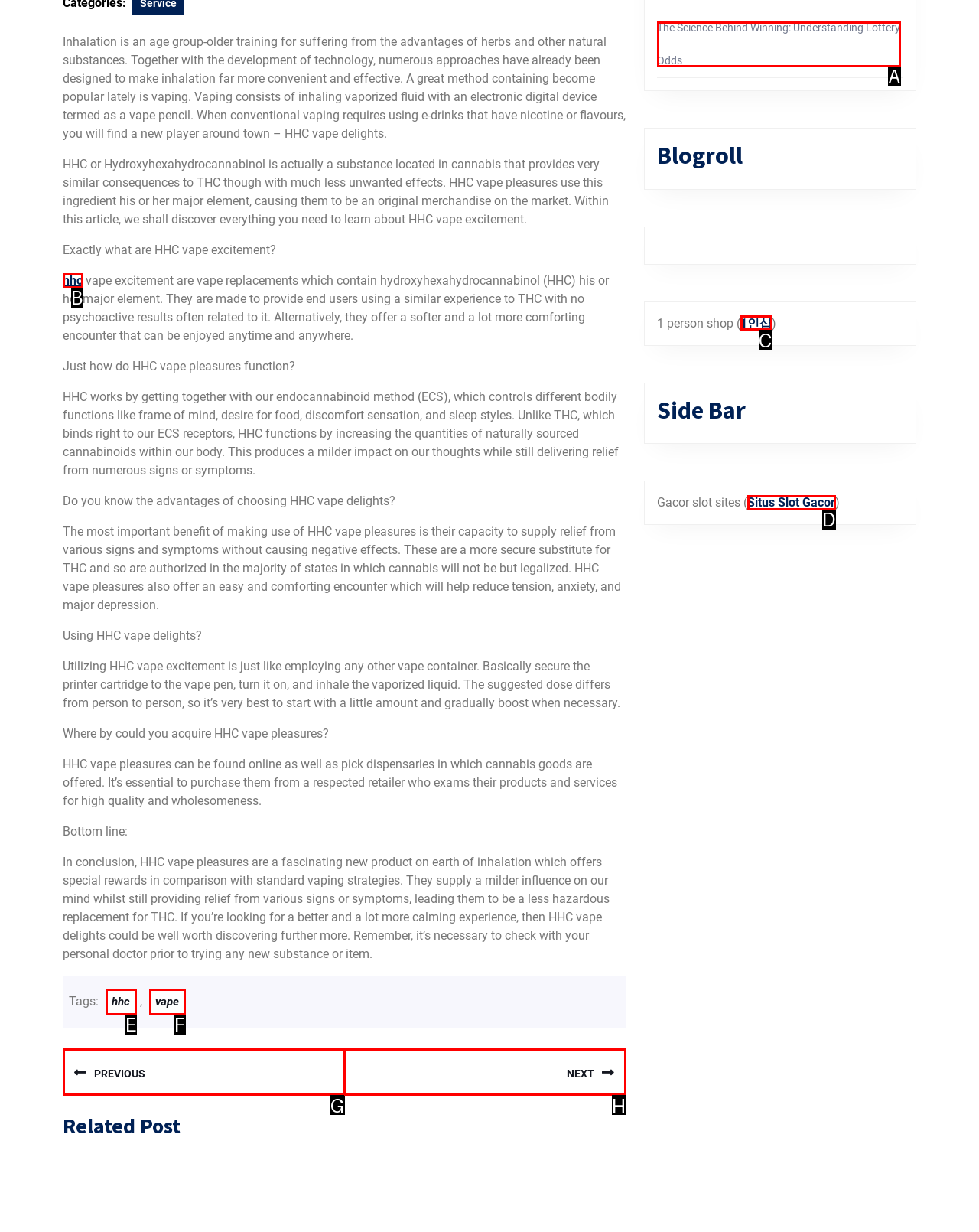Select the HTML element that corresponds to the description: Situs Slot Gacor
Reply with the letter of the correct option from the given choices.

D